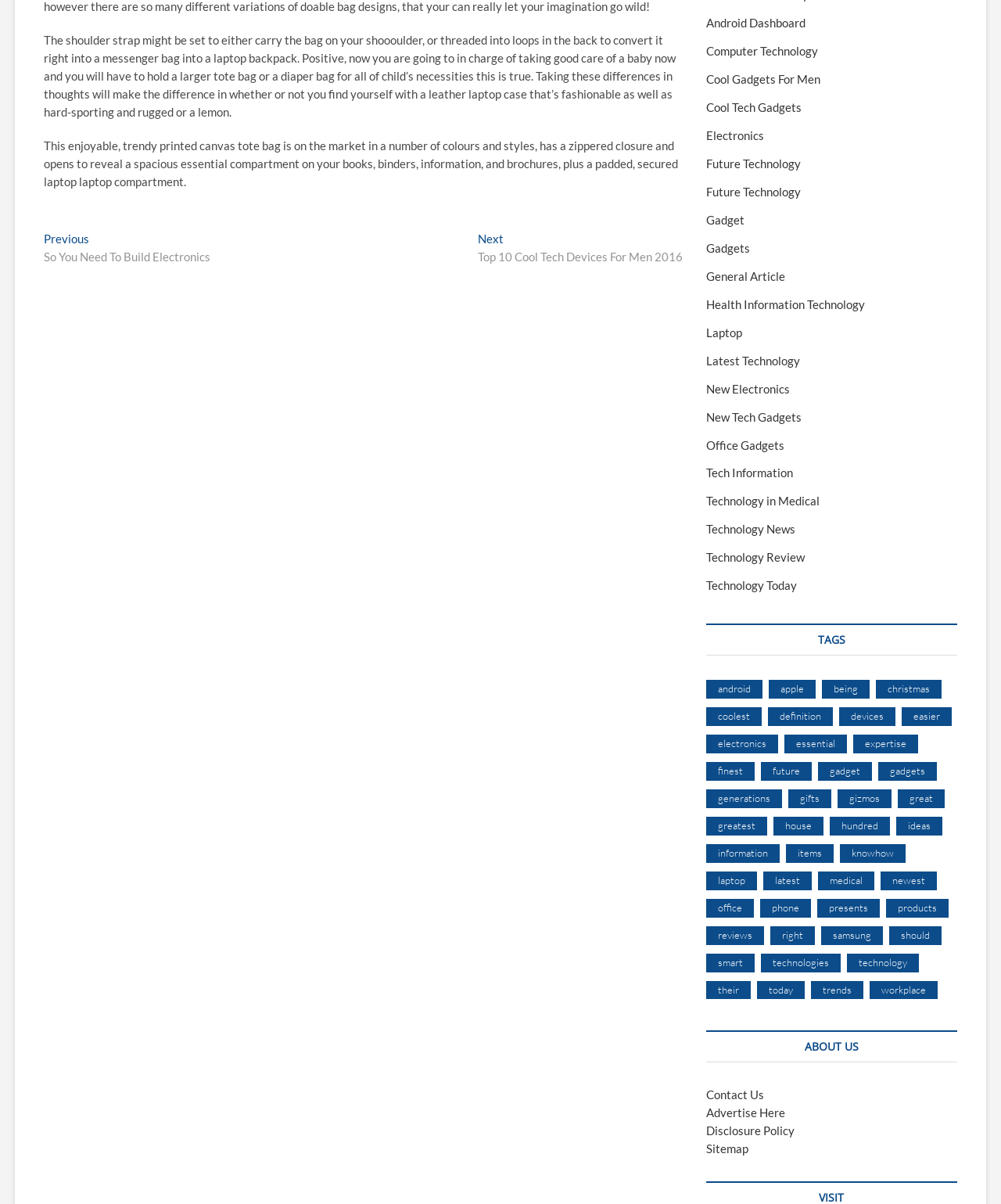Identify the bounding box for the described UI element: "their".

[0.706, 0.815, 0.75, 0.83]